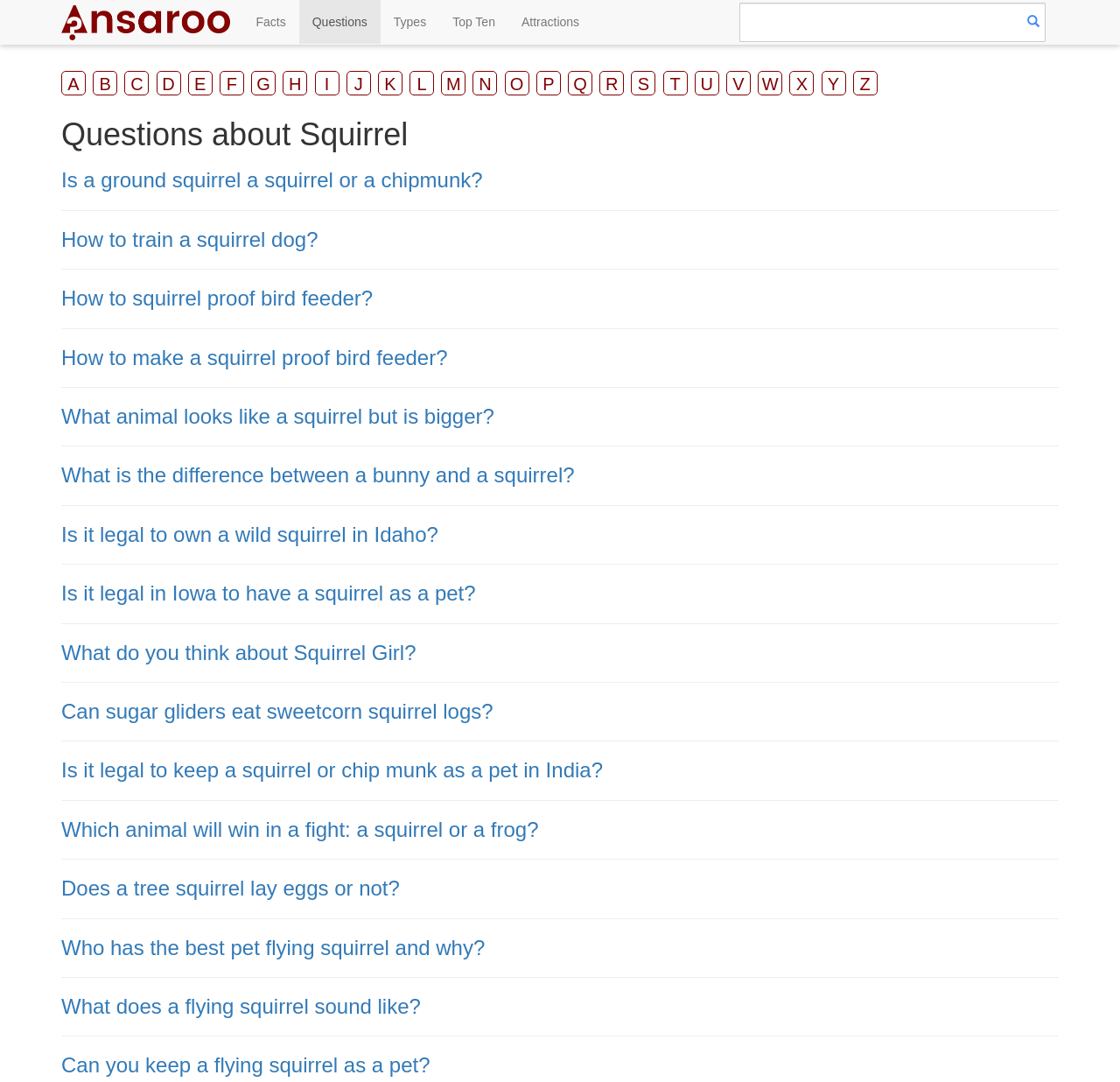Is there a search function on this webpage?
Examine the screenshot and reply with a single word or phrase.

Yes